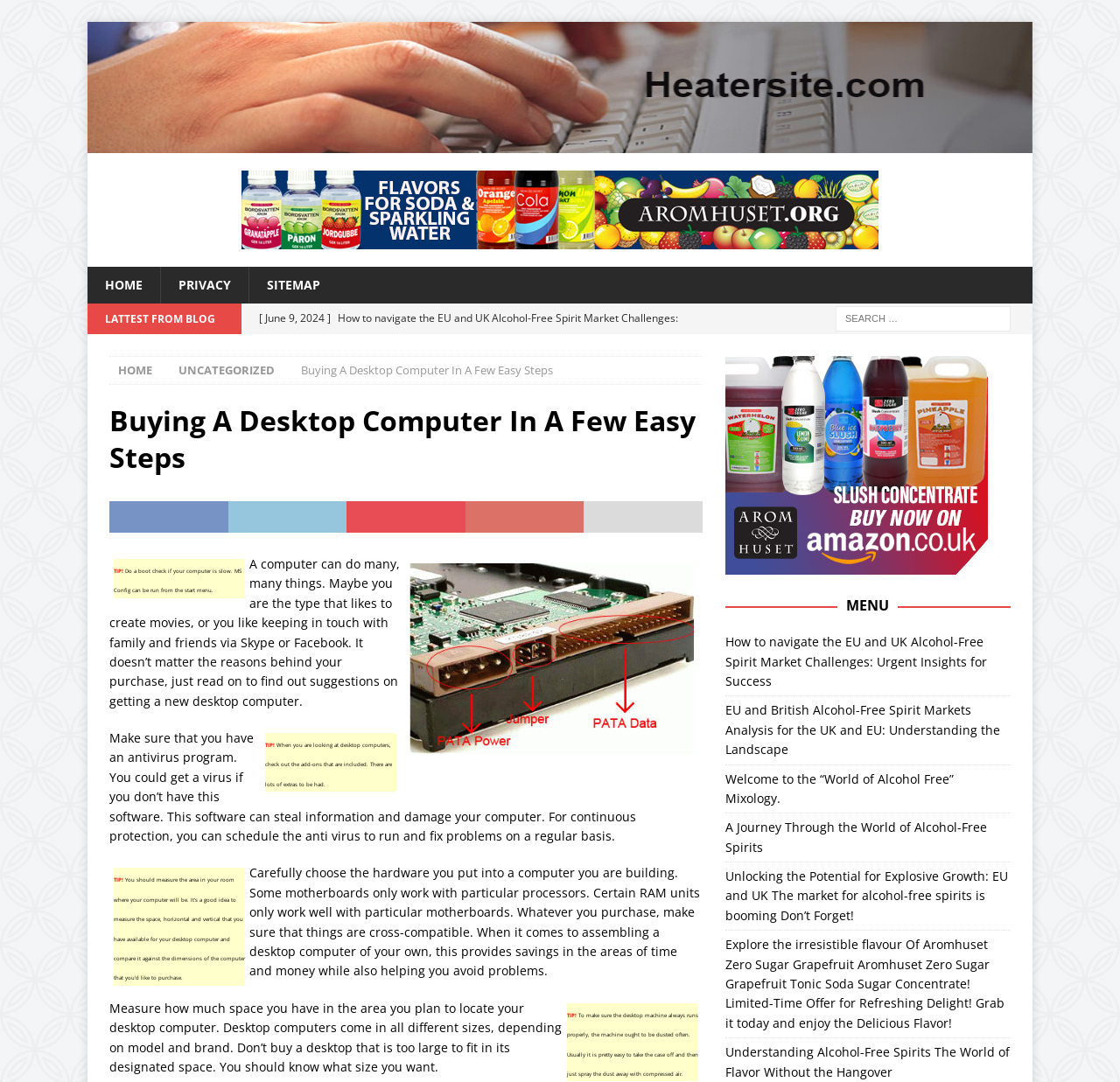Using the provided description Uncategorized, find the bounding box coordinates for the UI element. Provide the coordinates in (top-left x, top-left y, bottom-right x, bottom-right y) format, ensuring all values are between 0 and 1.

[0.159, 0.335, 0.245, 0.35]